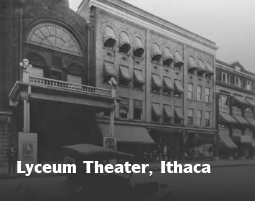Provide a thorough description of what you see in the image.

The image showcases the historic Lyceum Theater, located in Ithaca. Featuring a classic architectural design, the theater presents an elegant facade adorned with multiple arched windows and balcony-style seating. The street view captures the bustling atmosphere of the time, with vintage automobiles parked nearby, enhancing the nostalgic feel. The image is accompanied by the caption “Lyceum Theater, Ithaca,” indicating its significance within the community and its cultural heritage. This theater stands as a landmark, reflecting the rich history of the performing arts in the region.